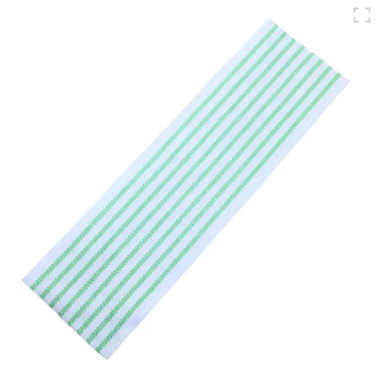What is the purpose of the mop pad?
Answer the question with a detailed and thorough explanation.

The caption states that the mop pad is designed for 'effective cleaning' and is 'perfect for quickly and effortlessly tackling dirt and dust', which suggests that its primary purpose is to clean surfaces.